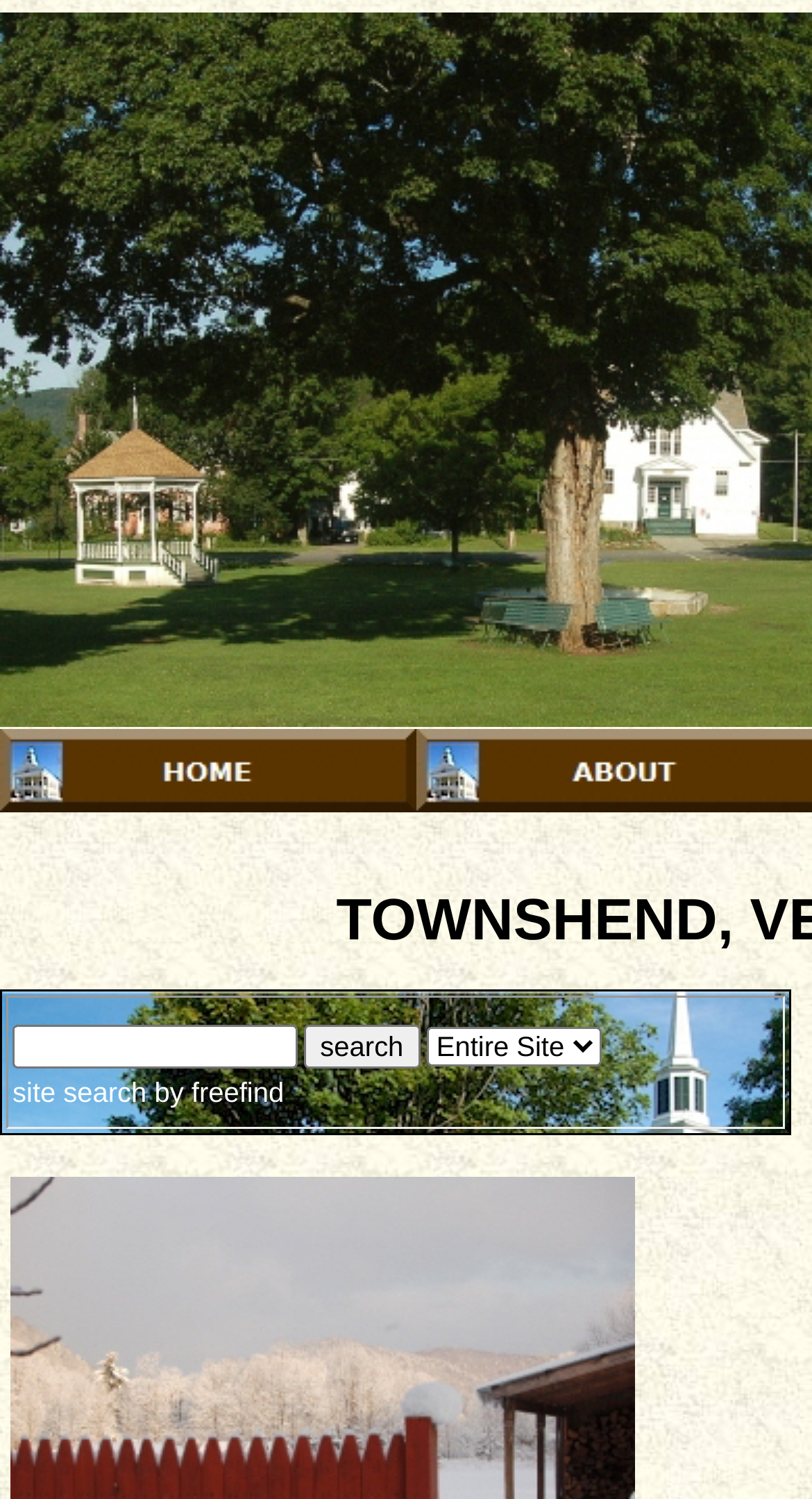Generate a comprehensive caption for the webpage you are viewing.

The webpage is about the Townshend, Vermont Planning Commission. At the top, there is a search bar that spans almost the entire width of the page, with a text box, a search button, and a combobox. The search bar is divided into two sections: "search Entire Site" and "site search by freefind". 

Below the search bar, there is a navigation link "HOME" accompanied by an image, positioned at the top-left corner of the page.